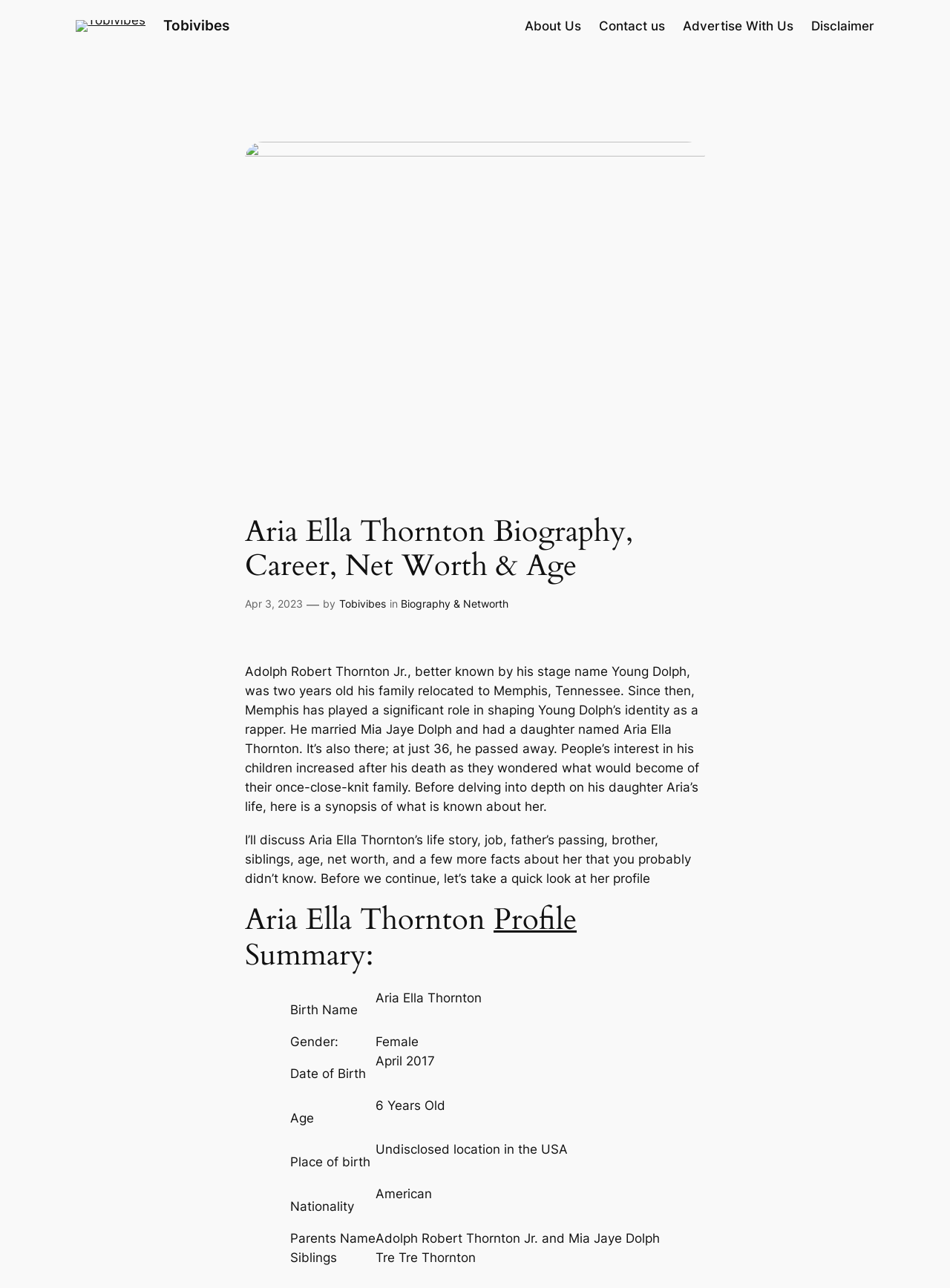For the element described, predict the bounding box coordinates as (top-left x, top-left y, bottom-right x, bottom-right y). All values should be between 0 and 1. Element description: Profile

[0.52, 0.698, 0.607, 0.73]